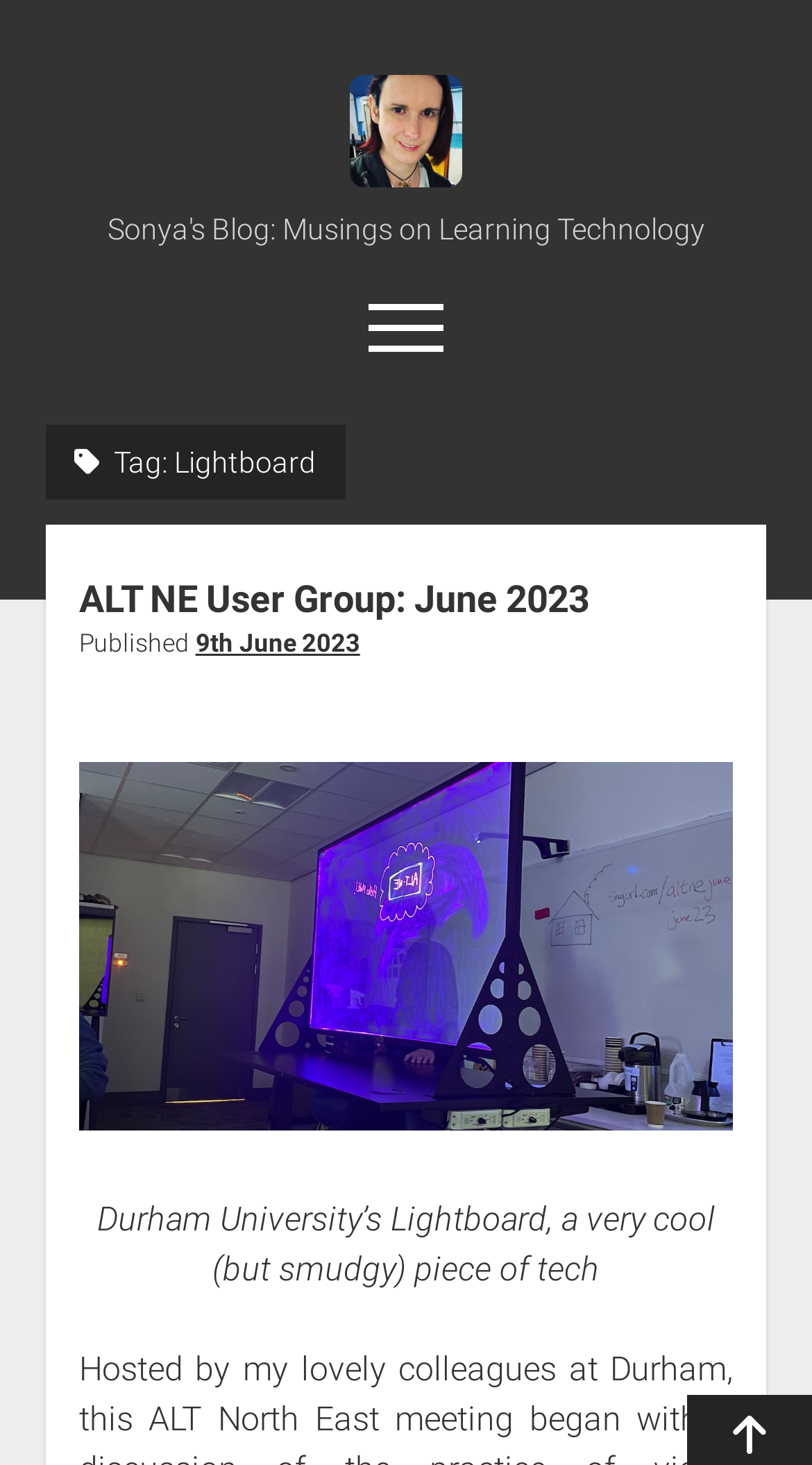Pinpoint the bounding box coordinates of the area that must be clicked to complete this instruction: "Read ALT NE User Group: June 2023 post".

[0.097, 0.392, 0.903, 0.426]